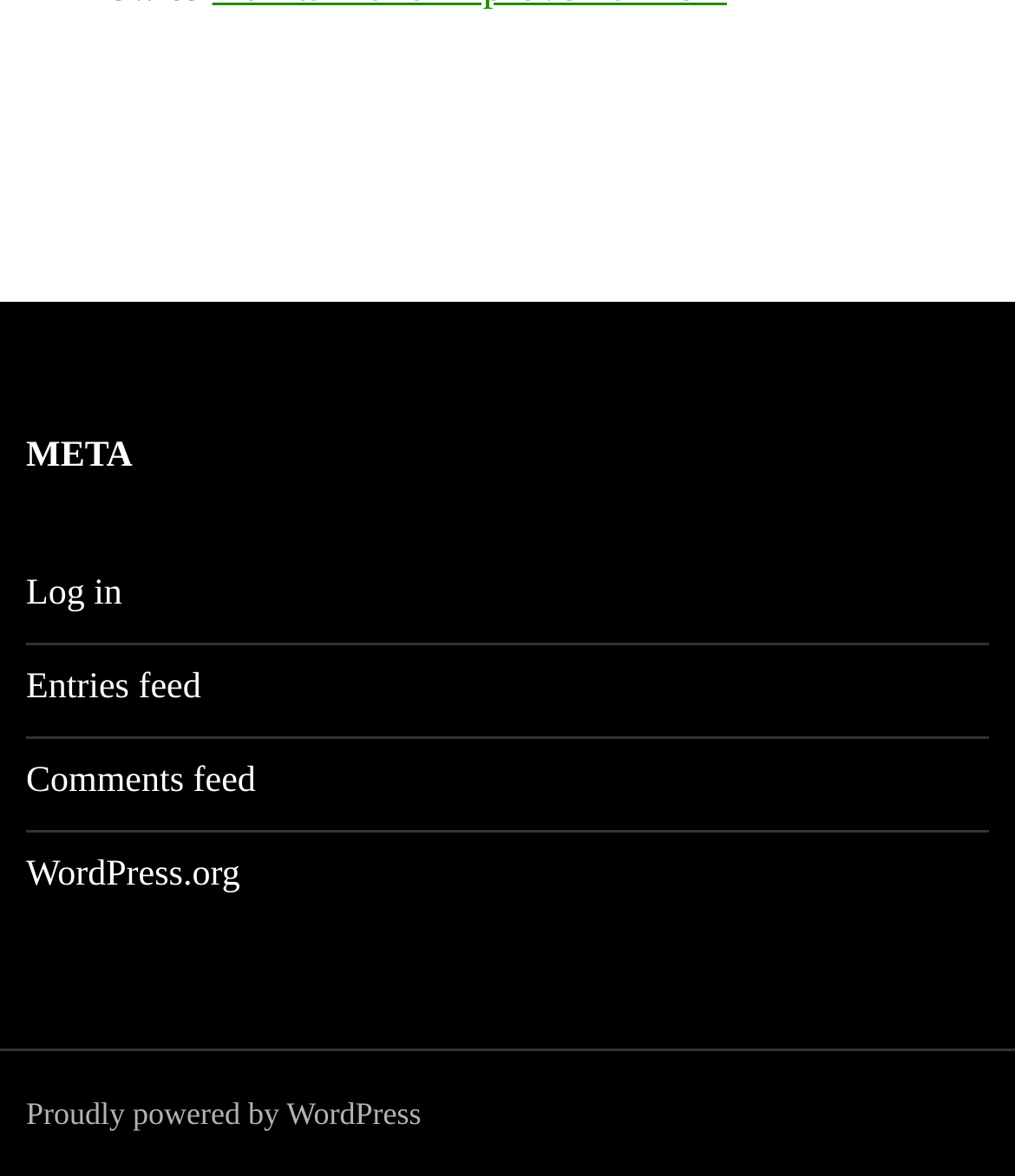Use a single word or phrase to answer the following:
How many links are in the navigation section?

4